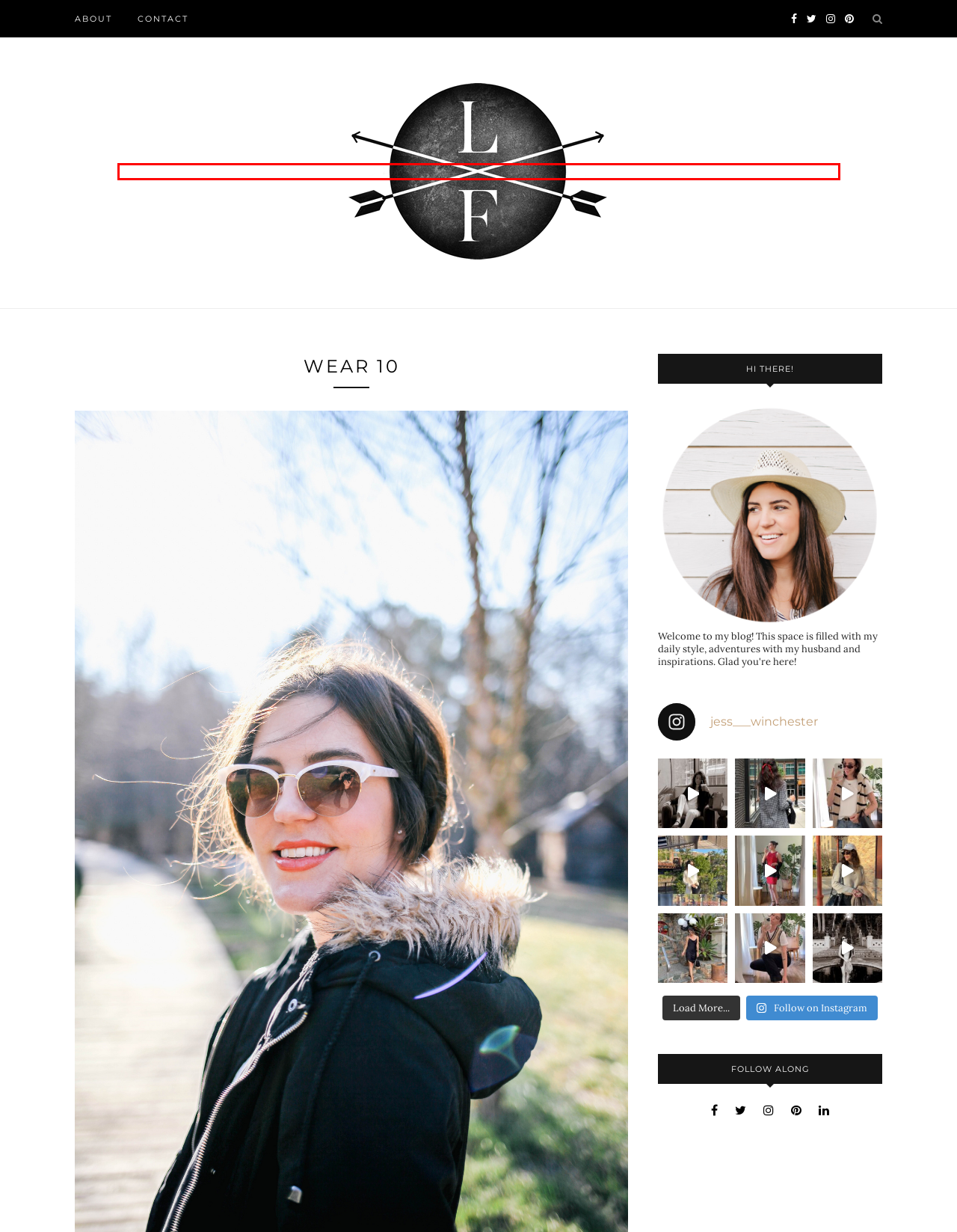Examine the screenshot of a webpage with a red bounding box around a UI element. Your task is to identify the webpage description that best corresponds to the new webpage after clicking the specified element. The given options are:
A. ABOUT – LADY FLASHBACK
B. INSTA-FLASHY – LADY FLASHBACK
C. Women's What's New Shoes | Shopbop
D. Account Suspended
E. Jess – LADY FLASHBACK
F. CONTACT – LADY FLASHBACK
G. SELFIE CHALLENGE – LADY FLASHBACK
H. LADY FLASHBACK – SINCE 2007

H